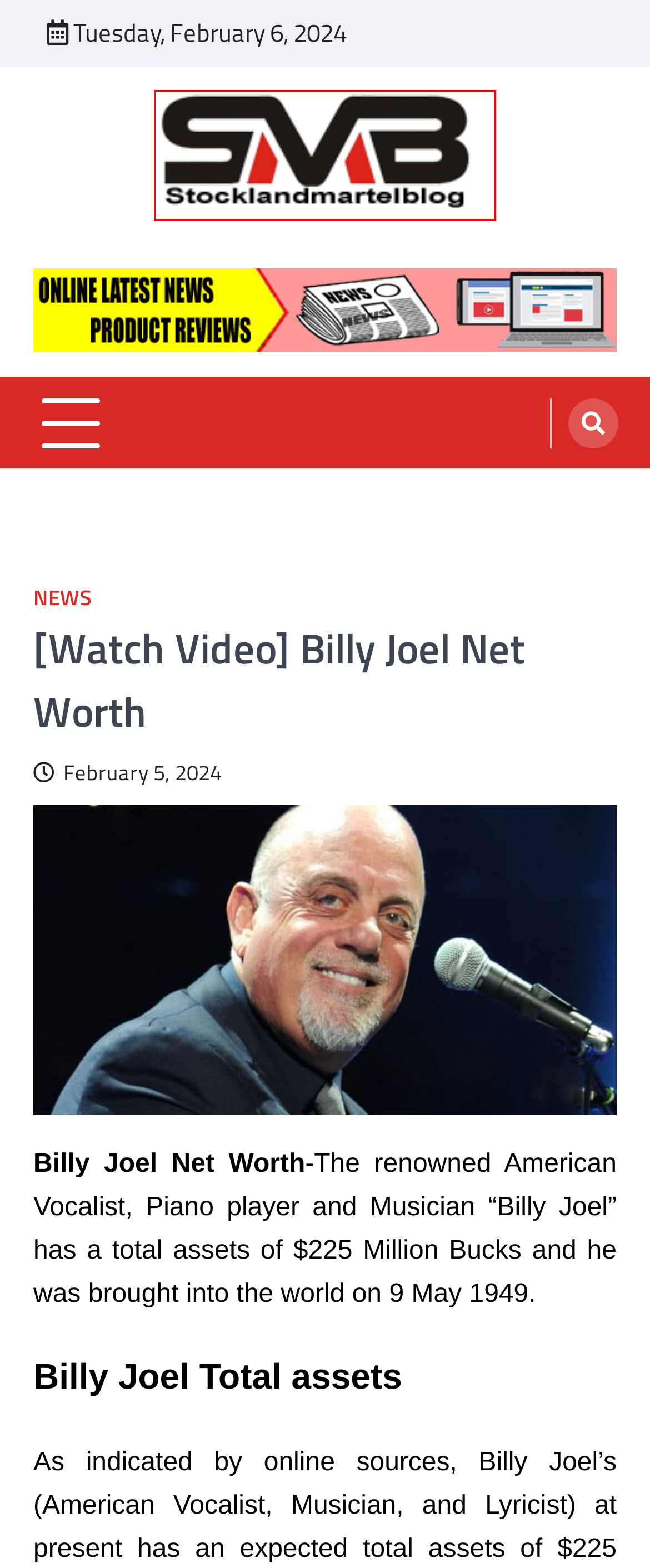Given a screenshot of a webpage with a red bounding box highlighting a UI element, choose the description that best corresponds to the new webpage after clicking the element within the red bounding box. Here are your options:
A. [Watch Video] Spar lady Employee Tape Trending Video
B. Freddie - stocklandmartelblog - Latest News & Online Reviews
C. Disclaimer - stocklandmartelblog - Latest News & Online Reviews
D. Contact Us - stocklandmartelblog - Latest News & Online Reviews
E. Do Not Sell My Personal Information – Read Details Here
F. Get Authentic News Updates & Unbiased Reviews- Stocklandmartelblog
G. Read Latest and Up-to-Date News- Stocklandmartelblog
H. Terms & Condition - stocklandmartelblog - Latest News & Online Reviews

F